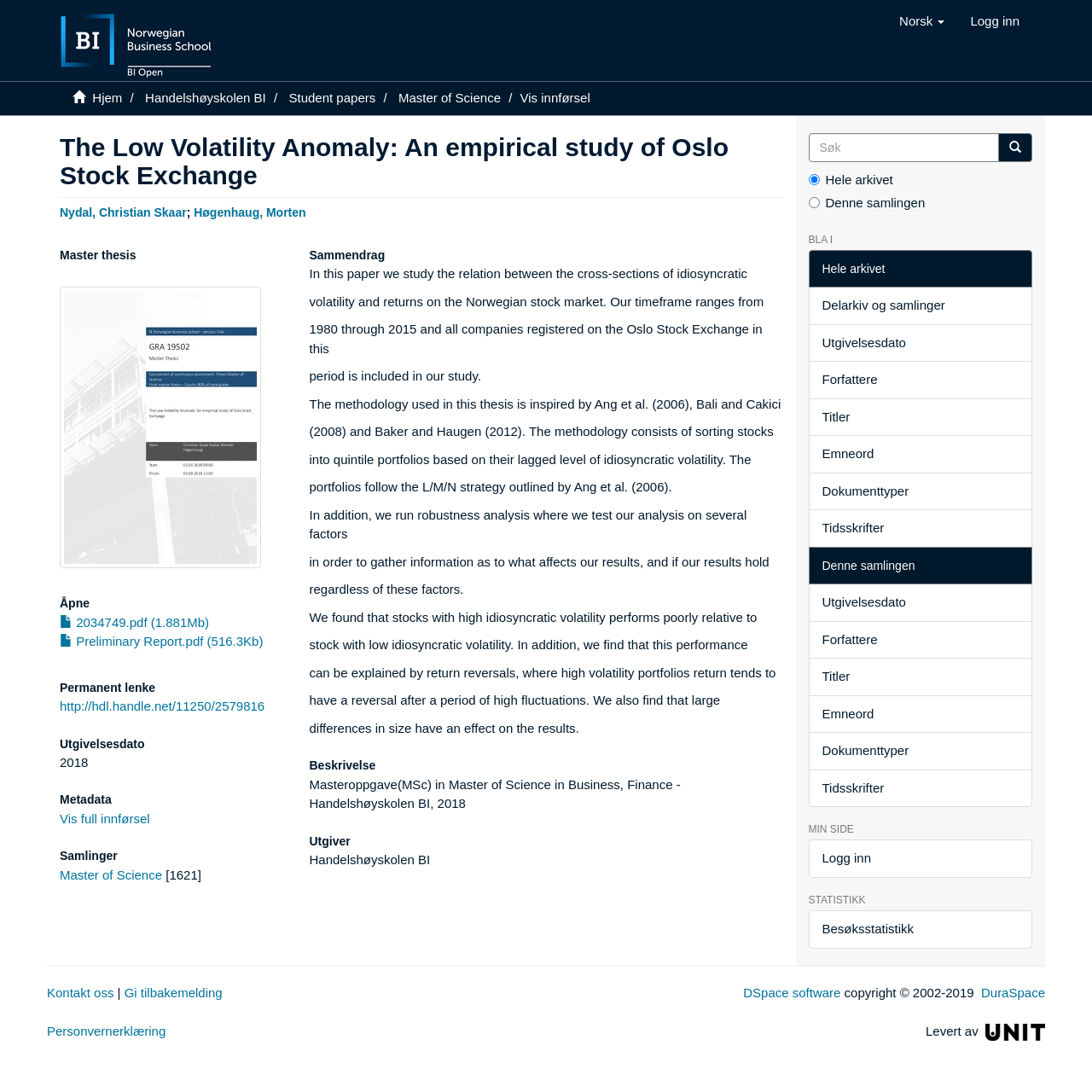For the following element description, predict the bounding box coordinates in the format (top-left x, top-left y, bottom-right x, bottom-right y). All values should be floating point numbers between 0 and 1. Description: Dokumenttyper

[0.74, 0.433, 0.945, 0.467]